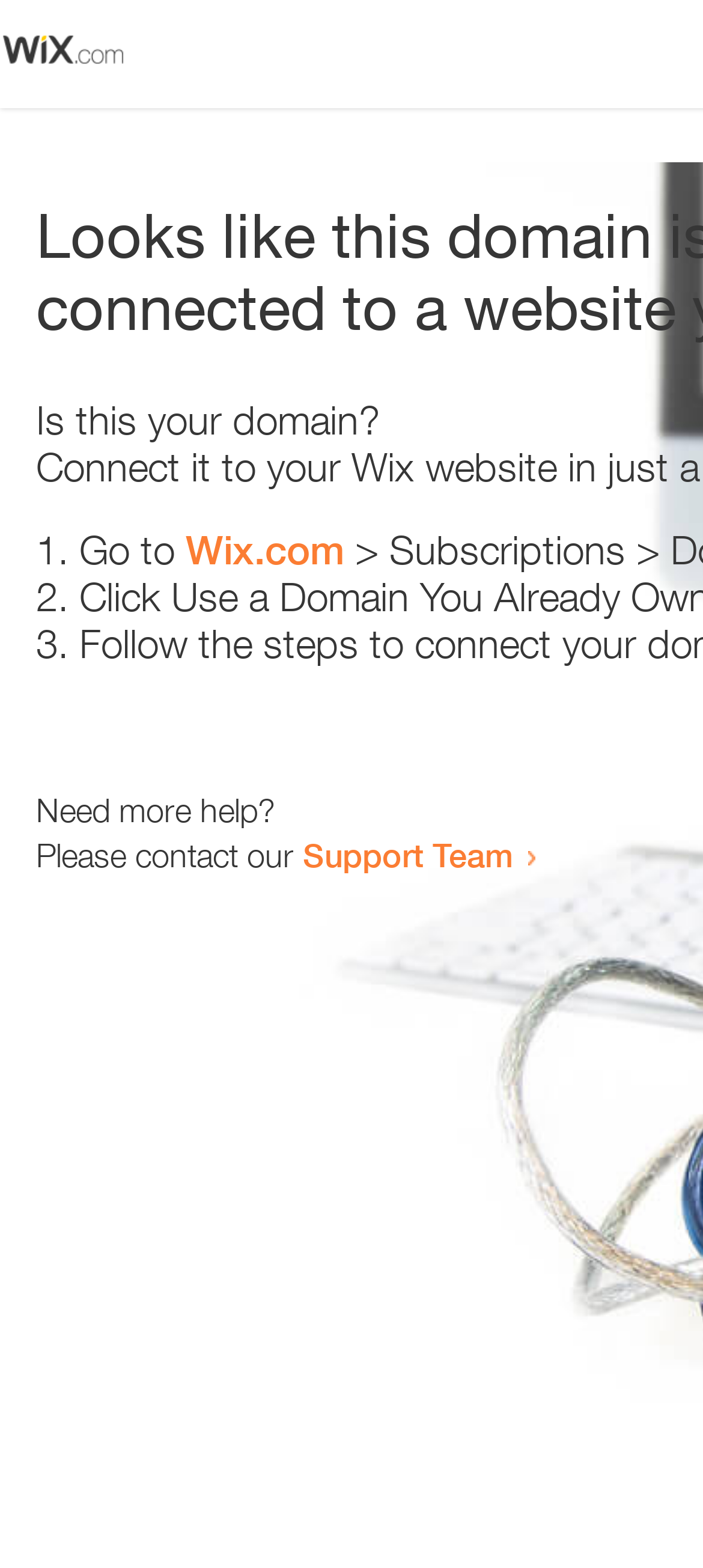Give a one-word or one-phrase response to the question:
What is the link text in the second list item?

Wix.com